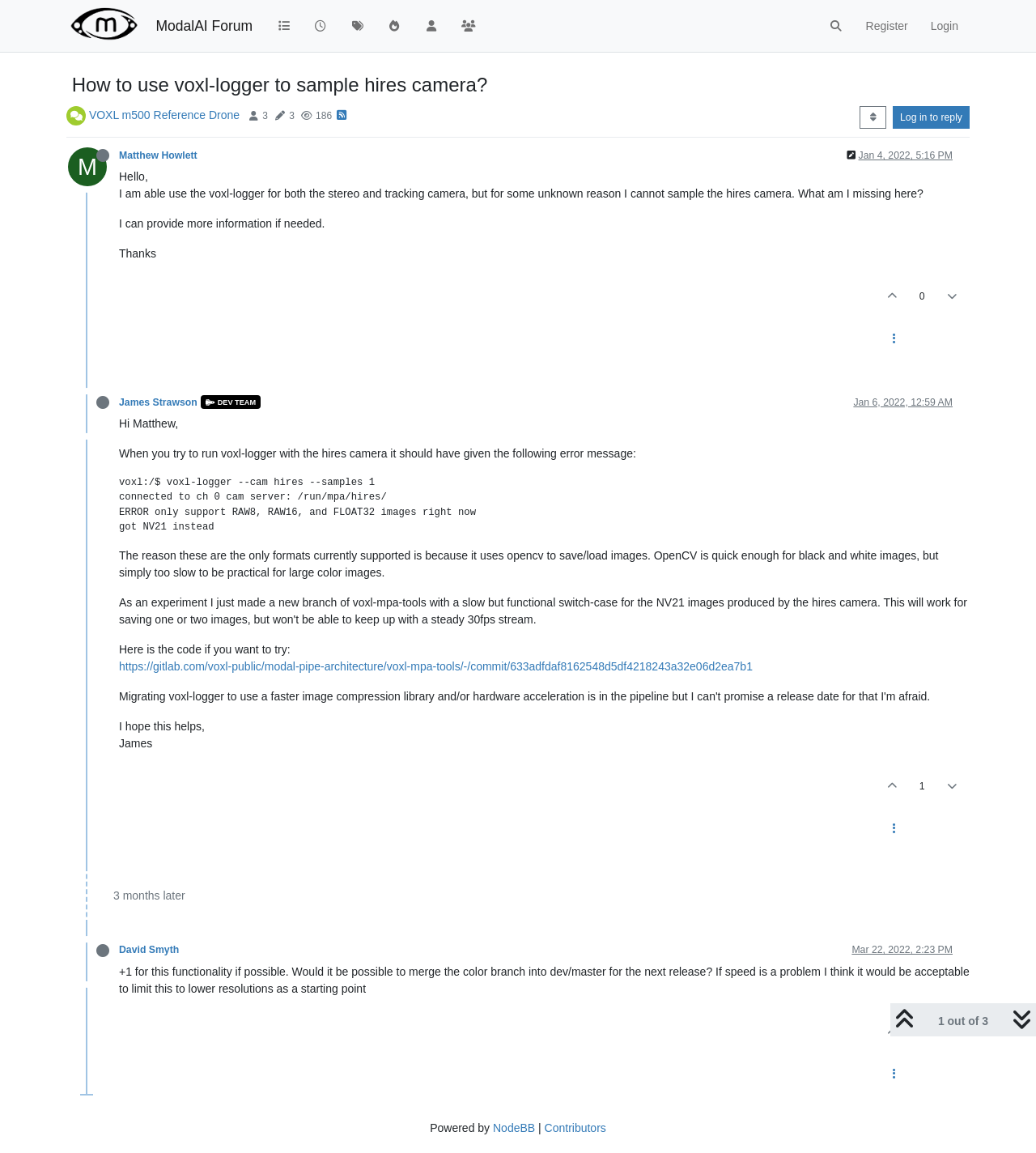Kindly determine the bounding box coordinates for the clickable area to achieve the given instruction: "Check the time of the last reply".

[0.822, 0.819, 0.92, 0.829]